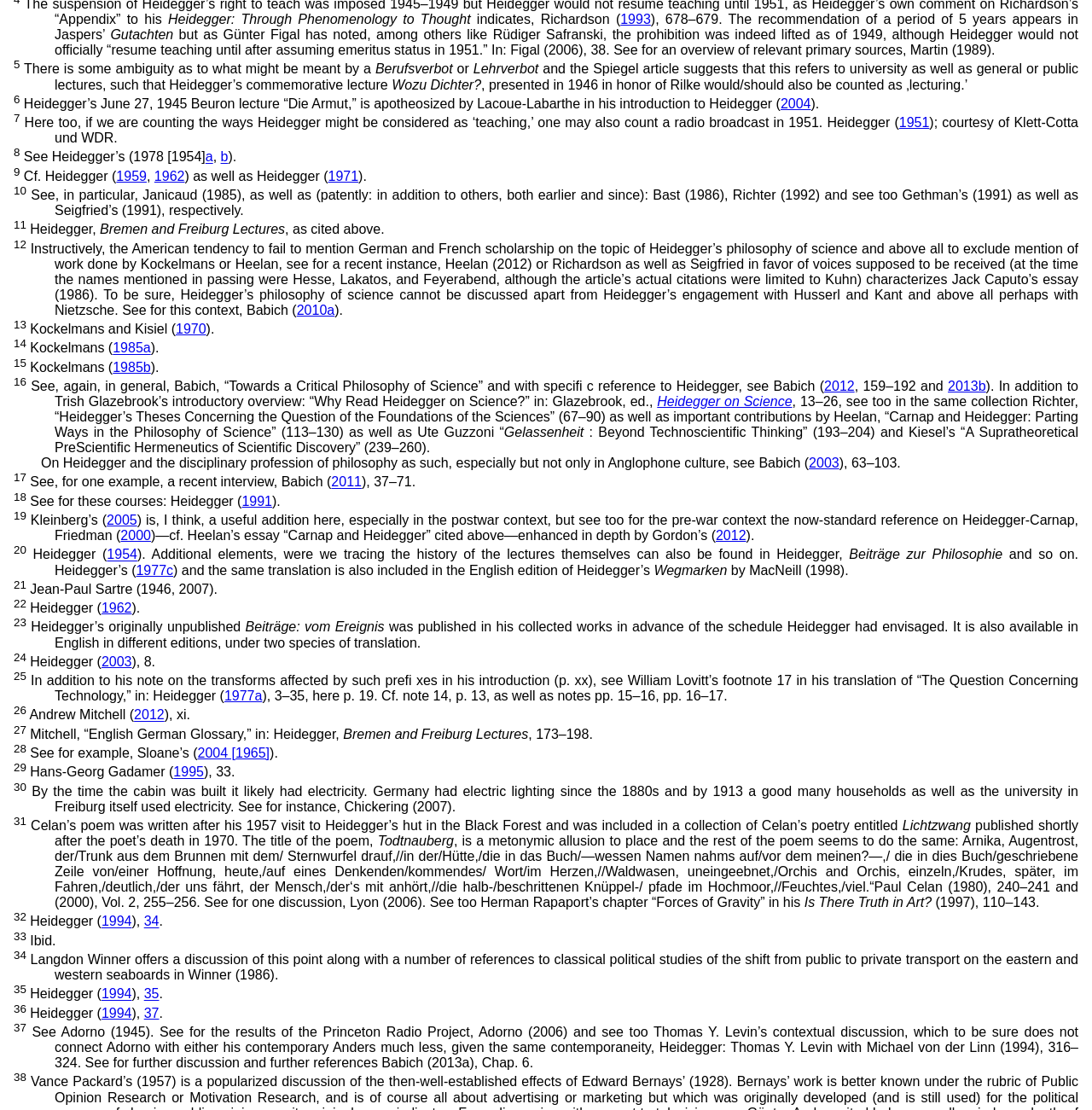What is the title of Heidegger's commemorative lecture?
Look at the image and respond with a one-word or short-phrase answer.

Wozu Dichter?